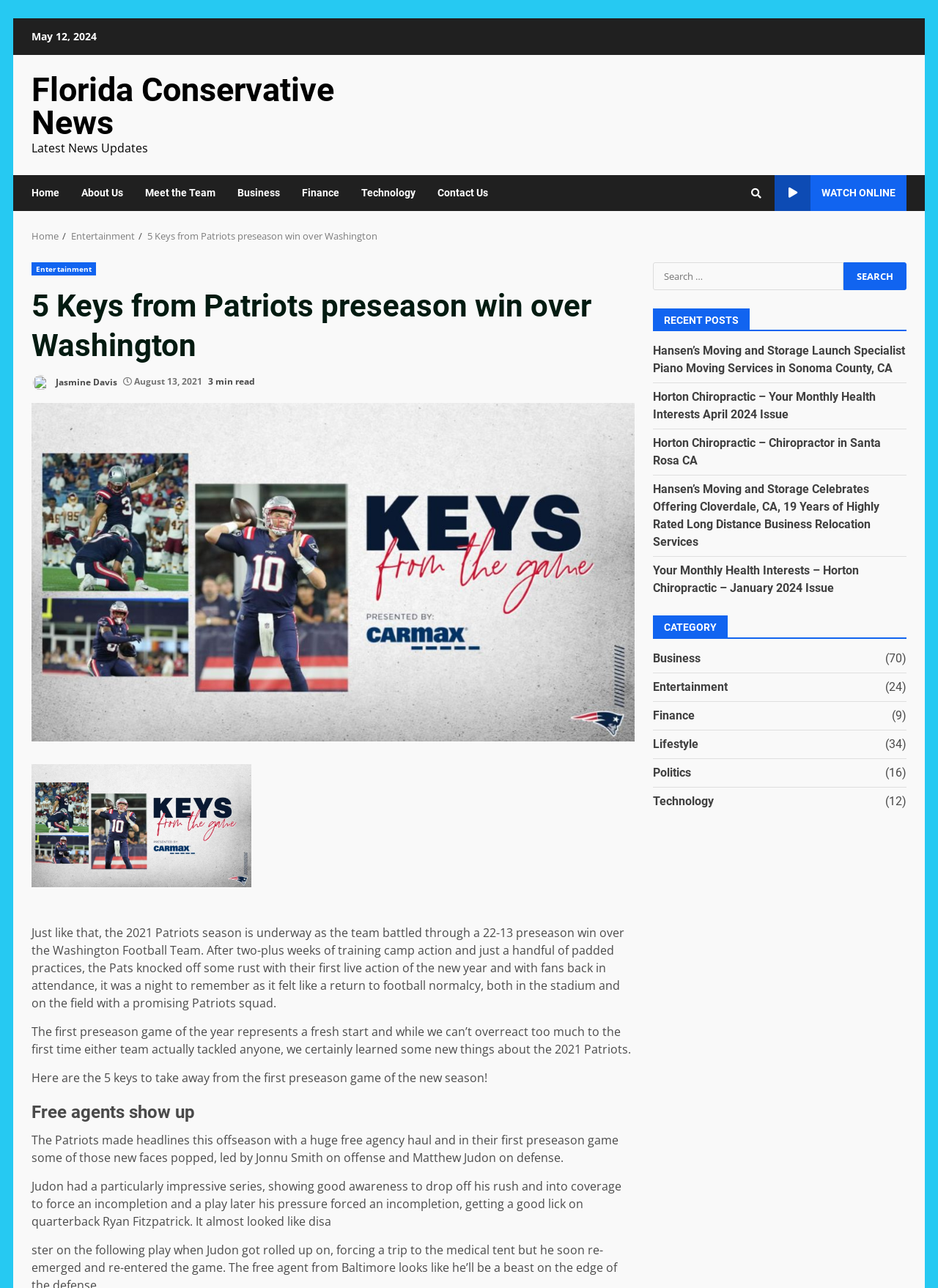Locate the bounding box of the user interface element based on this description: "Finance".

[0.31, 0.136, 0.373, 0.164]